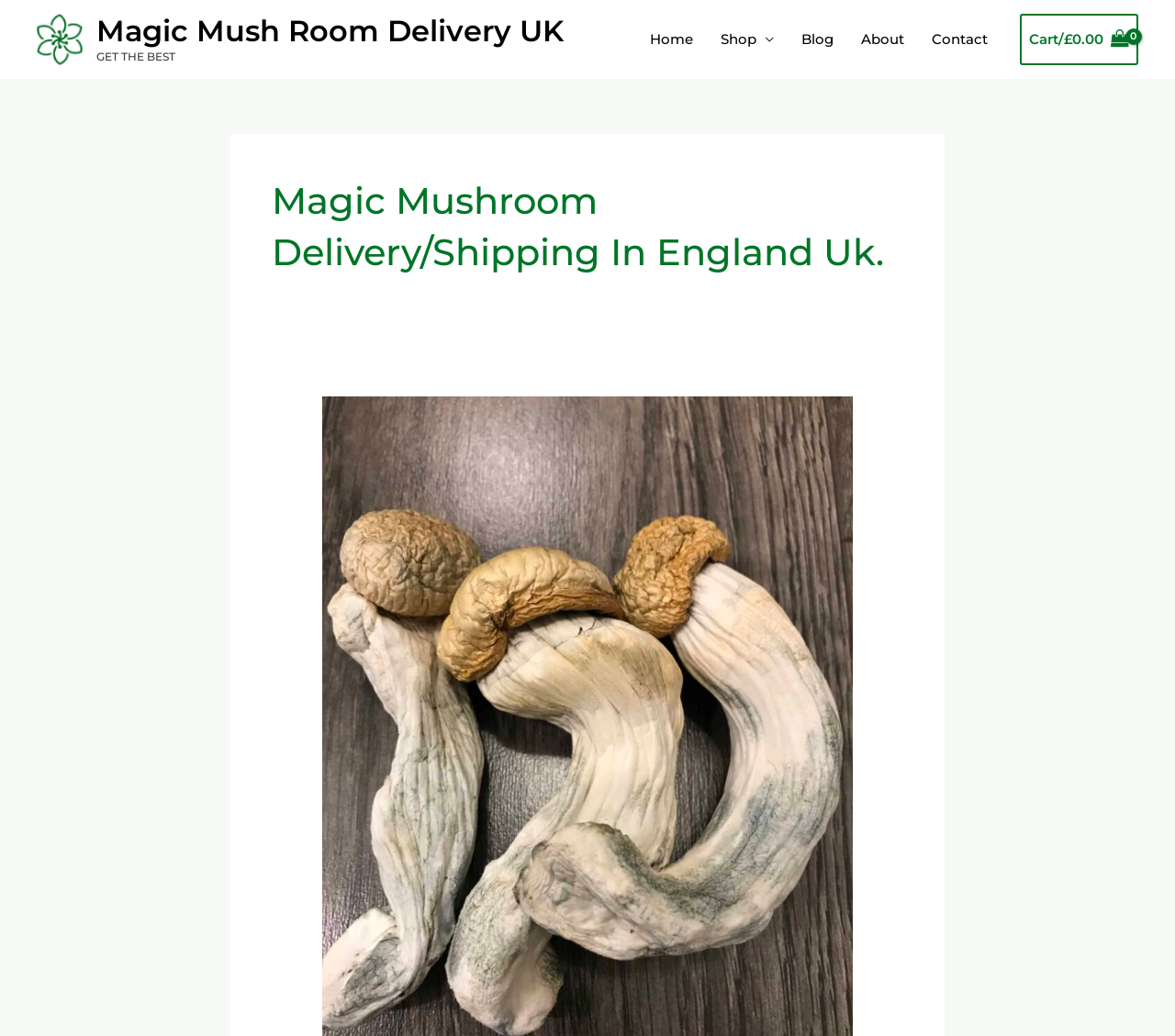Please find the bounding box coordinates for the clickable element needed to perform this instruction: "go to blog".

[0.67, 0.007, 0.721, 0.069]